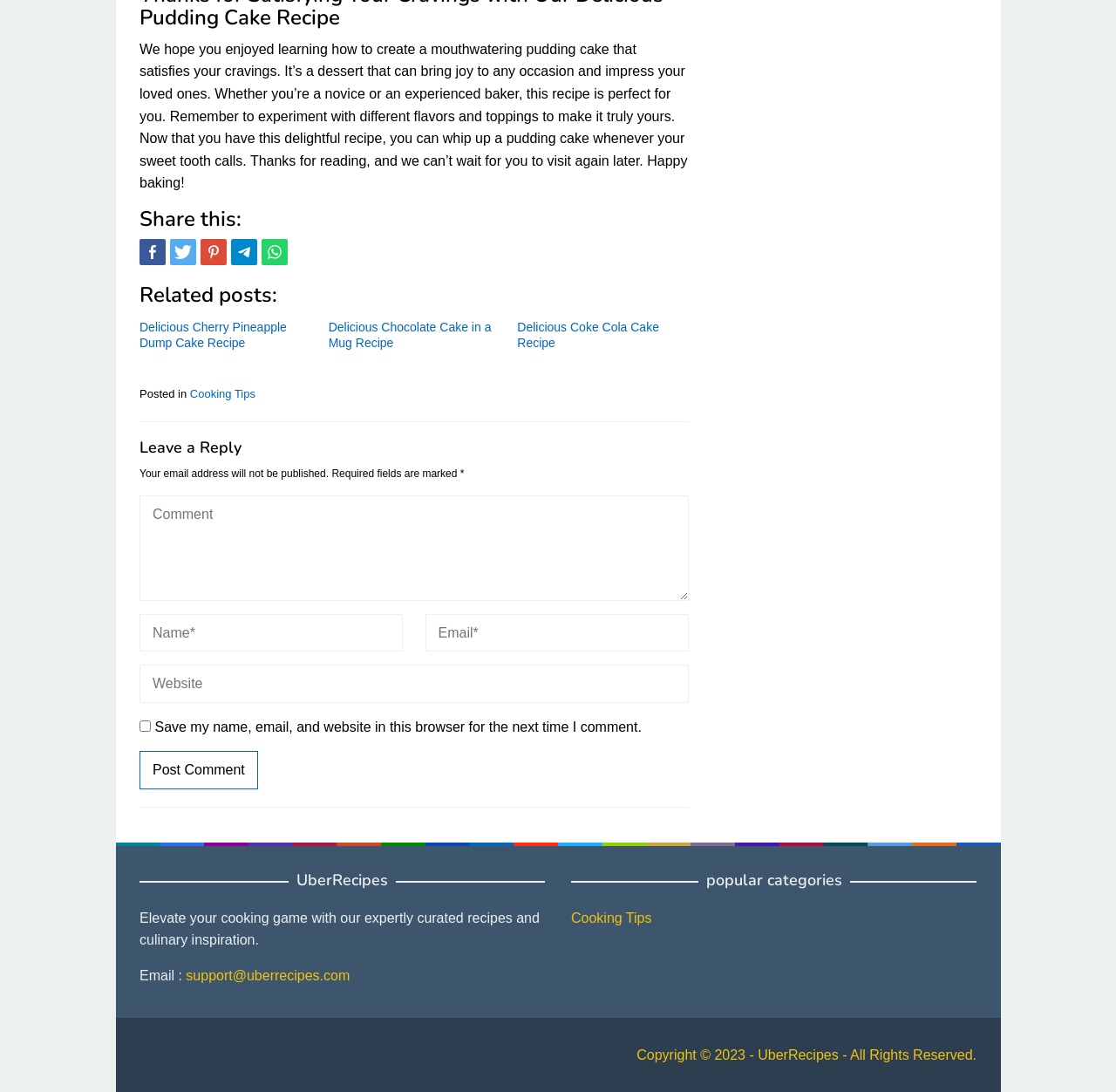Examine the image and give a thorough answer to the following question:
How can users share the recipe?

The webpage provides several options for users to share the recipe, including 'Share this', 'Tweet this', 'Pin this', 'Telegram Share', and 'Whatsapp'. These options are located below the recipe and are likely clickable links or buttons.